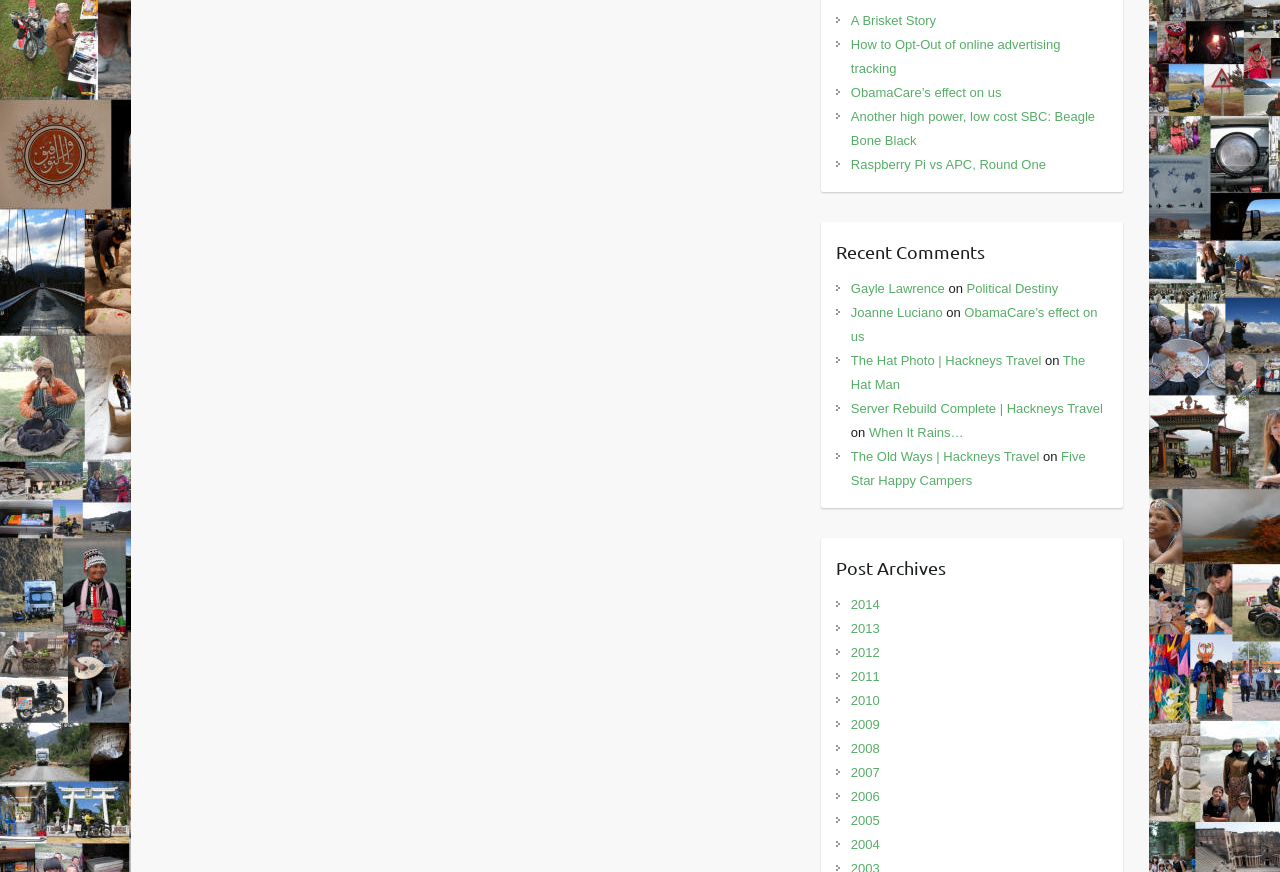Using the webpage screenshot and the element description 2011, determine the bounding box coordinates. Specify the coordinates in the format (top-left x, top-left y, bottom-right x, bottom-right y) with values ranging from 0 to 1.

[0.665, 0.767, 0.687, 0.784]